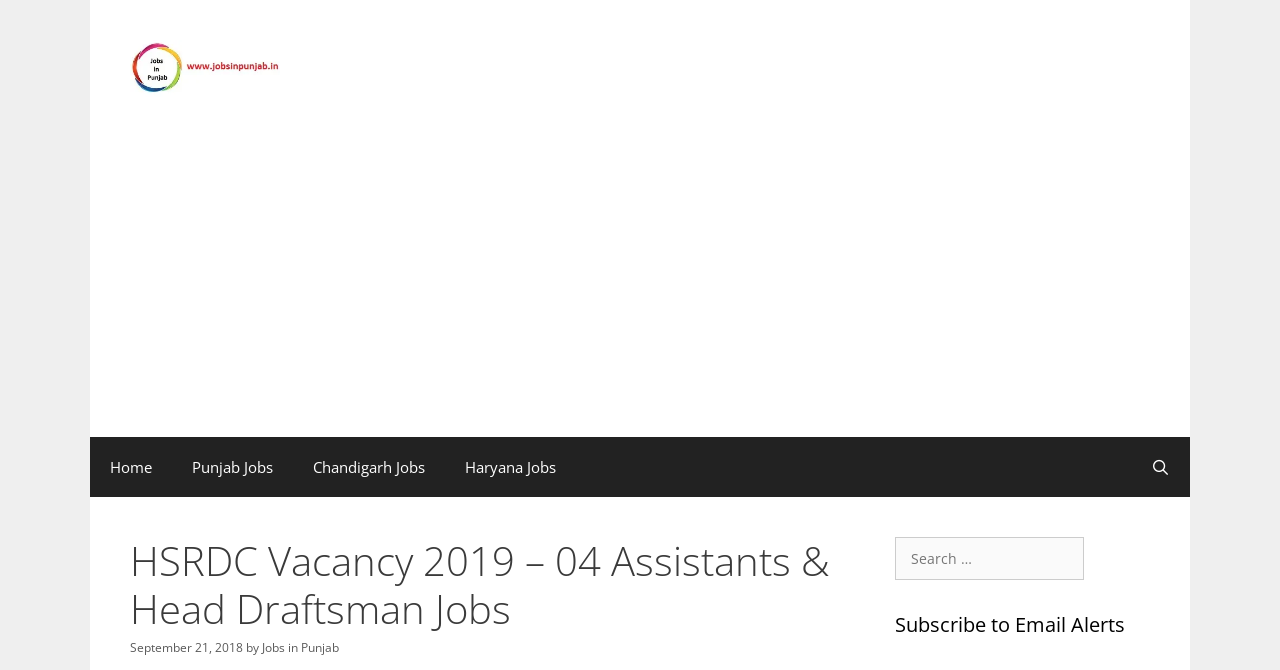Analyze the image and give a detailed response to the question:
What is the date of the job posting?

I found the answer by looking at the time element below the heading, which contains the text 'September 21, 2018'.